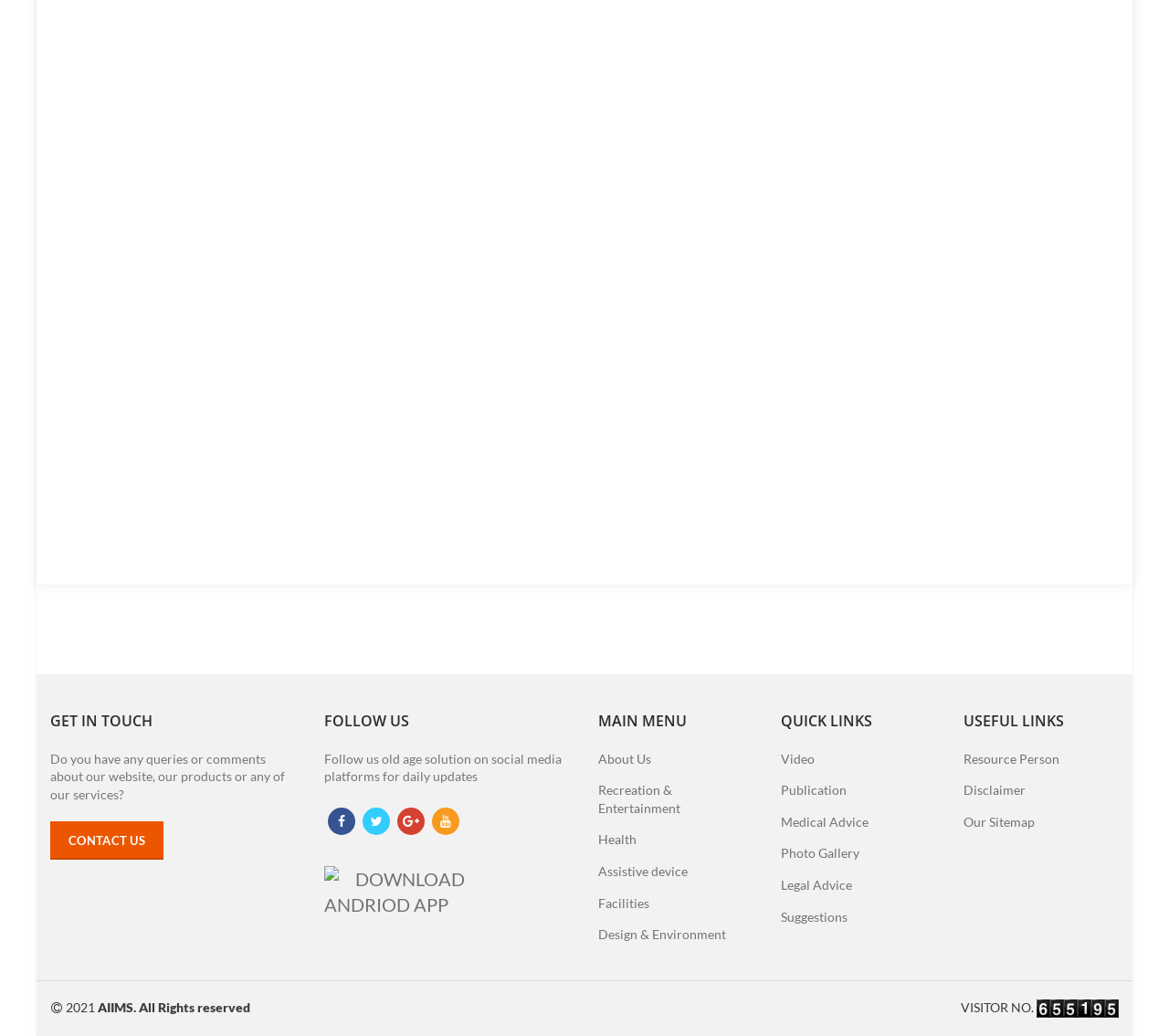Please determine the bounding box of the UI element that matches this description: Google. The coordinates should be given as (top-left x, top-left y, bottom-right x, bottom-right y), with all values between 0 and 1.

[0.34, 0.779, 0.363, 0.806]